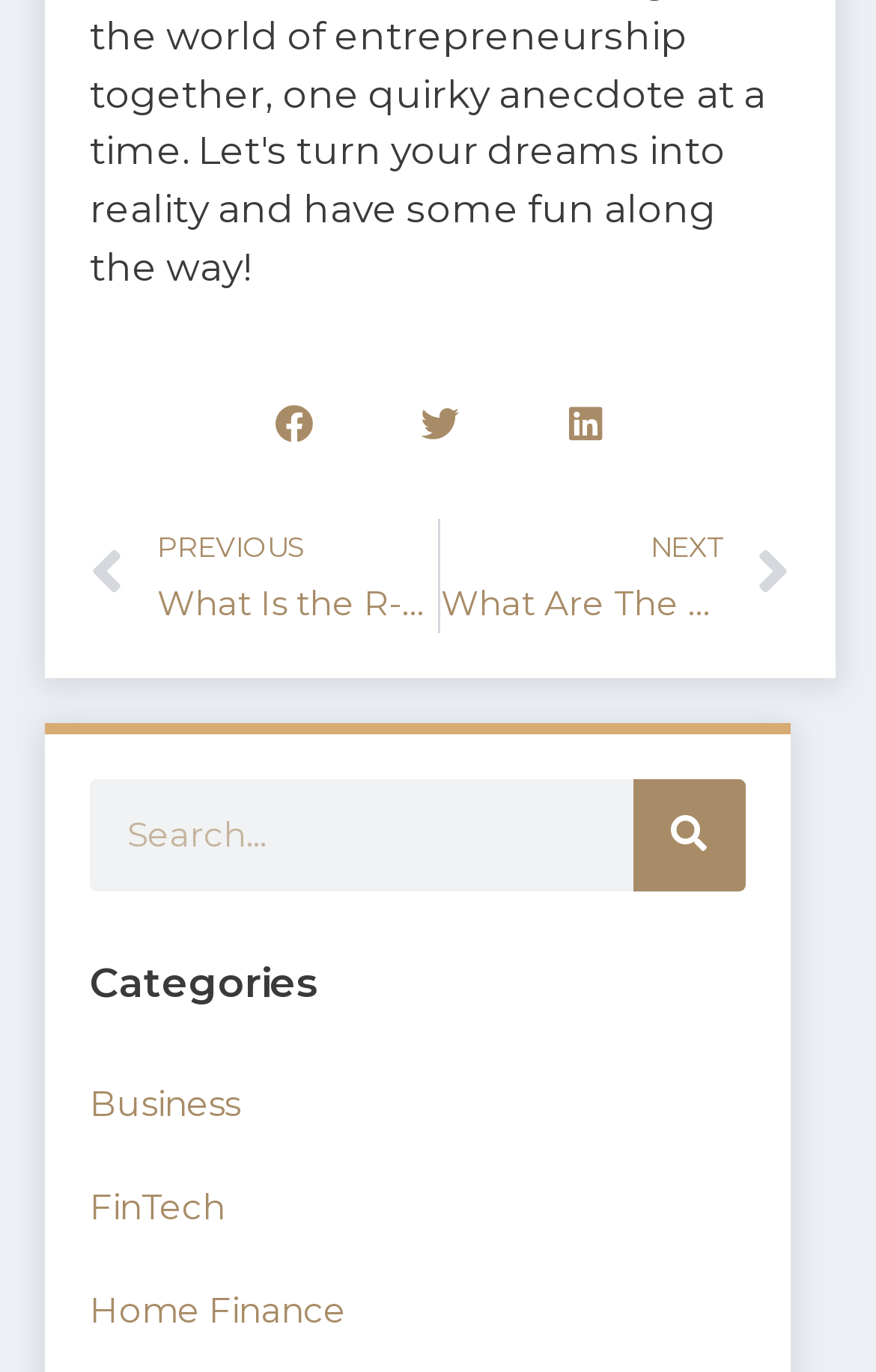Please determine the bounding box coordinates of the element to click on in order to accomplish the following task: "Log in to the website". Ensure the coordinates are four float numbers ranging from 0 to 1, i.e., [left, top, right, bottom].

None